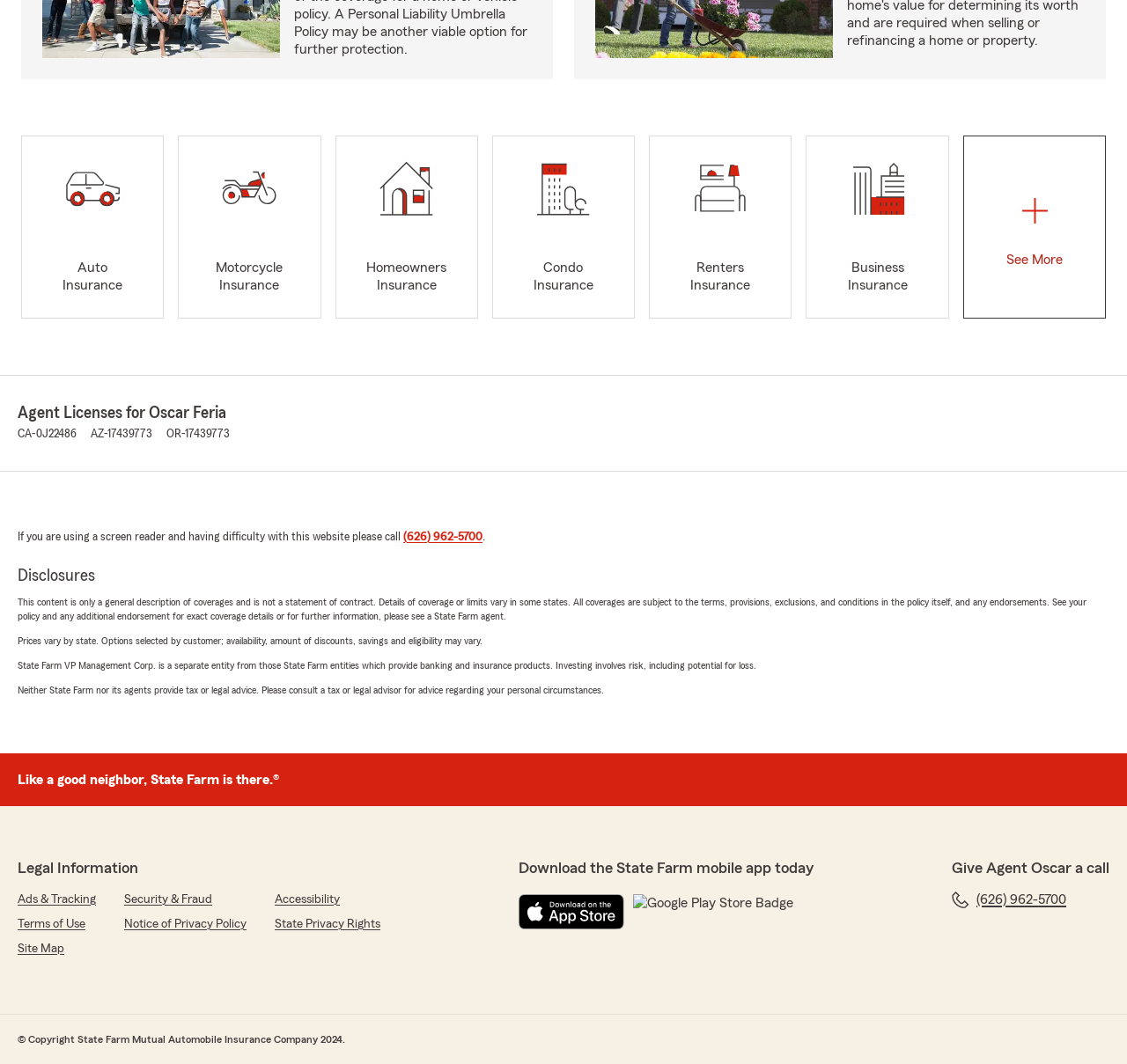Please give a succinct answer to the question in one word or phrase:
What type of insurance is Oscar Feria licensed for?

Auto, Motorcycle, Homeowners, Condo, Renters, Business